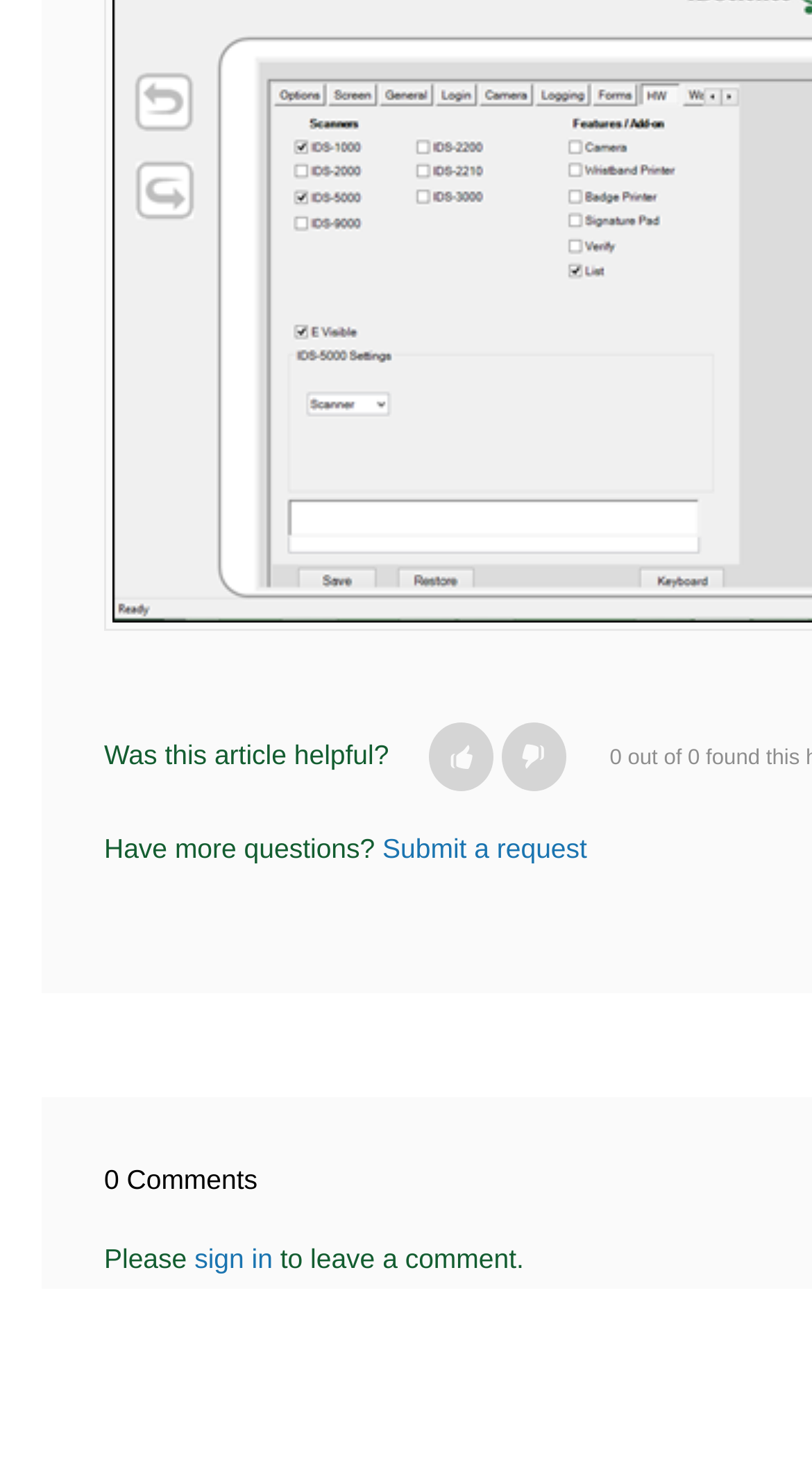Please respond to the question using a single word or phrase:
What is required to leave a comment?

Sign in